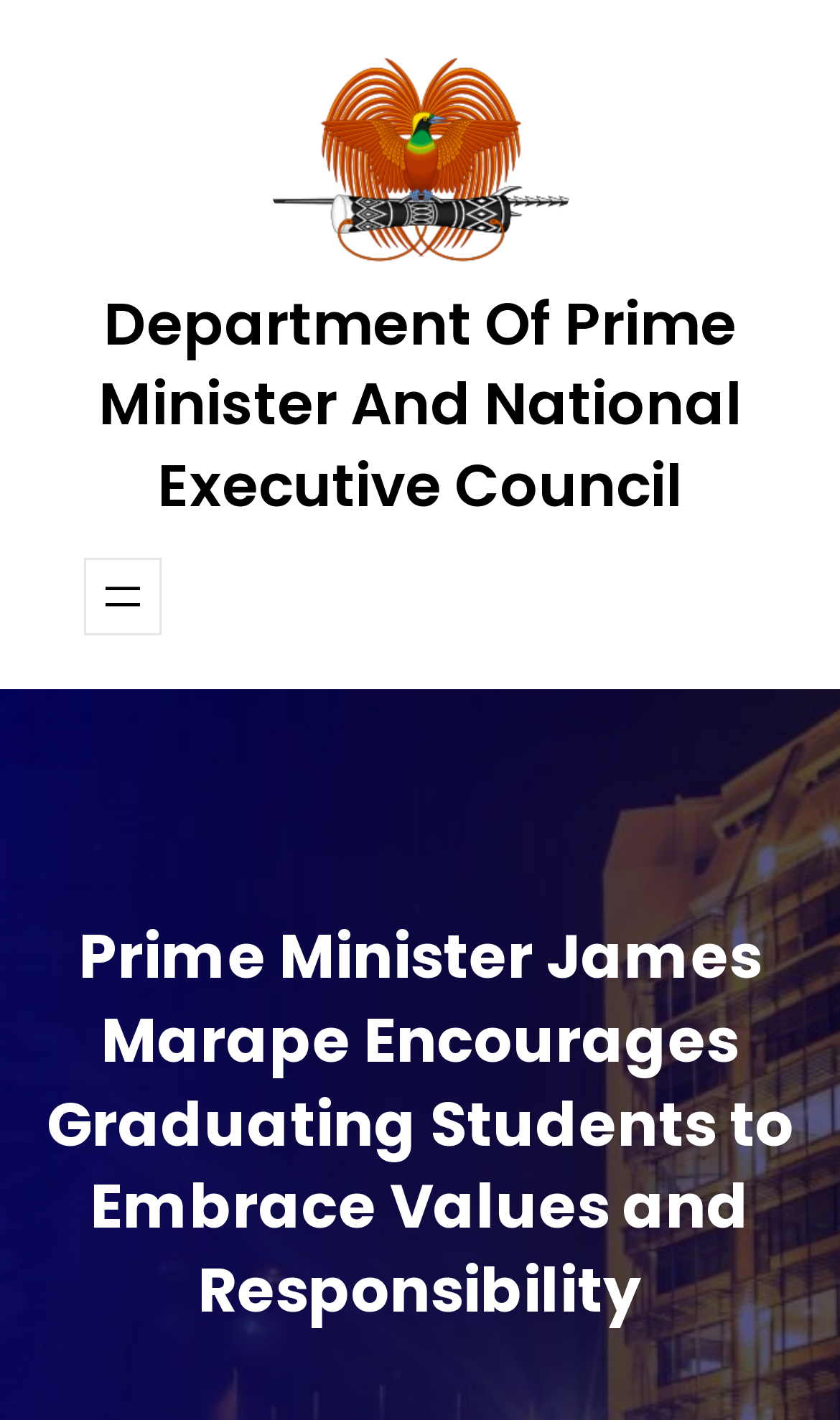Respond with a single word or phrase for the following question: 
How many navigation elements are there?

1